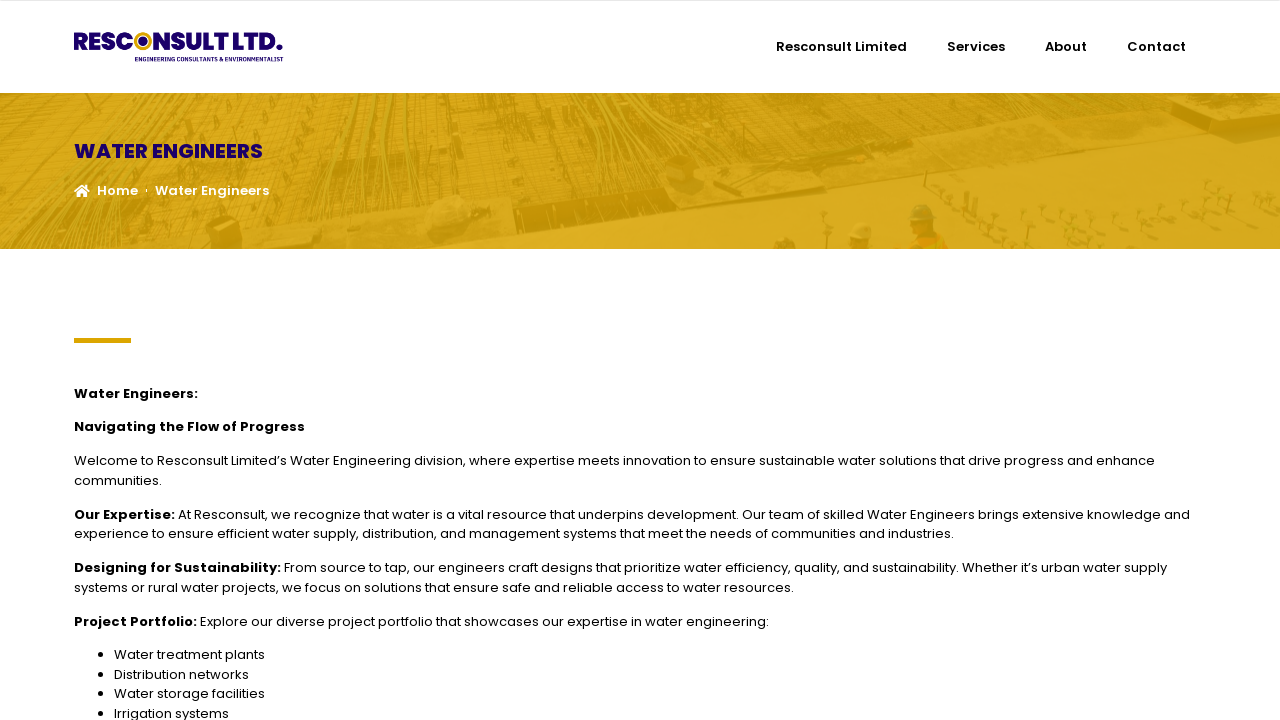Determine the bounding box coordinates (top-left x, top-left y, bottom-right x, bottom-right y) of the UI element described in the following text: Services

[0.724, 0.033, 0.801, 0.097]